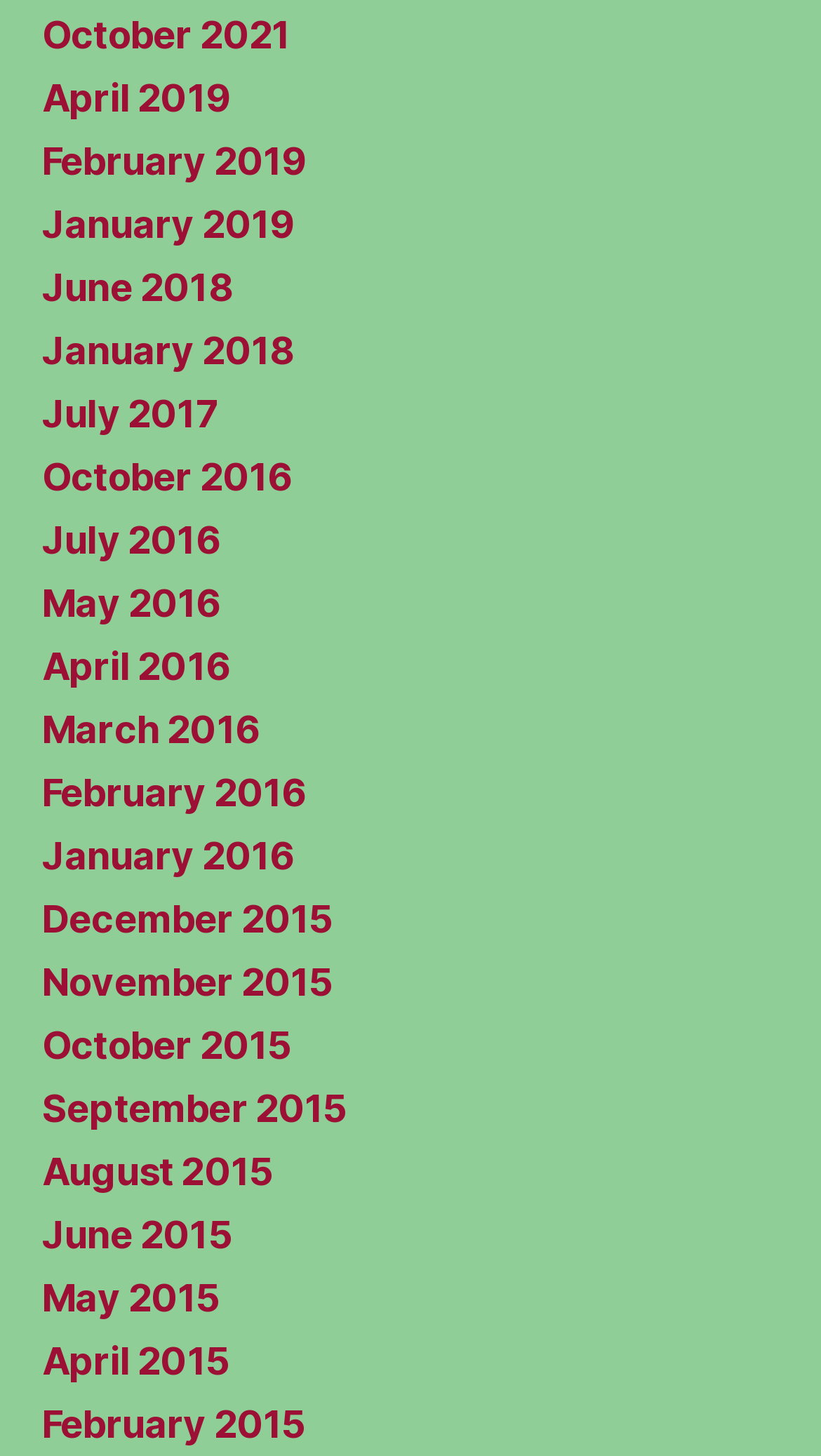Identify the bounding box coordinates of the part that should be clicked to carry out this instruction: "view October 2021".

[0.051, 0.009, 0.353, 0.039]